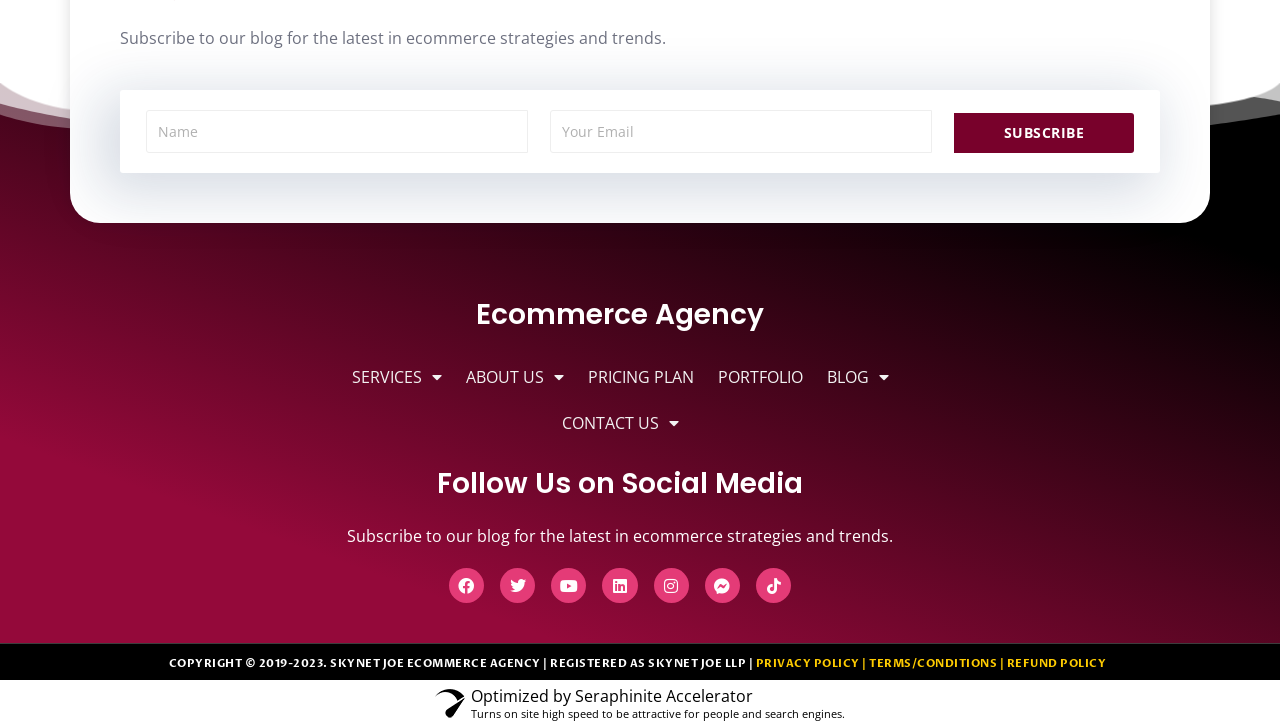How many social media links are there?
Use the image to answer the question with a single word or phrase.

8